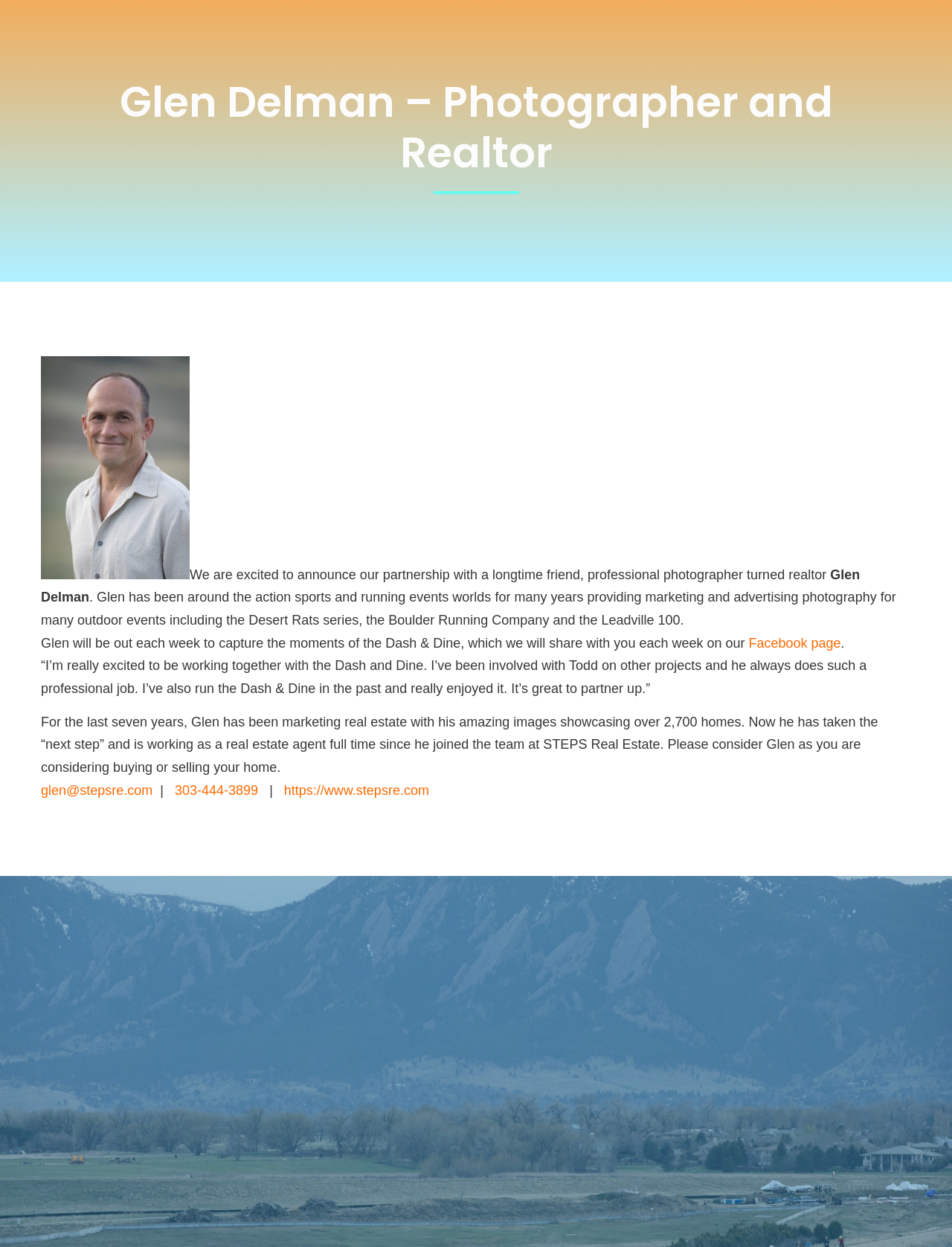Given the description: "News", determine the bounding box coordinates of the UI element. The coordinates should be formatted as four float numbers between 0 and 1, [left, top, right, bottom].

[0.885, 0.012, 0.949, 0.042]